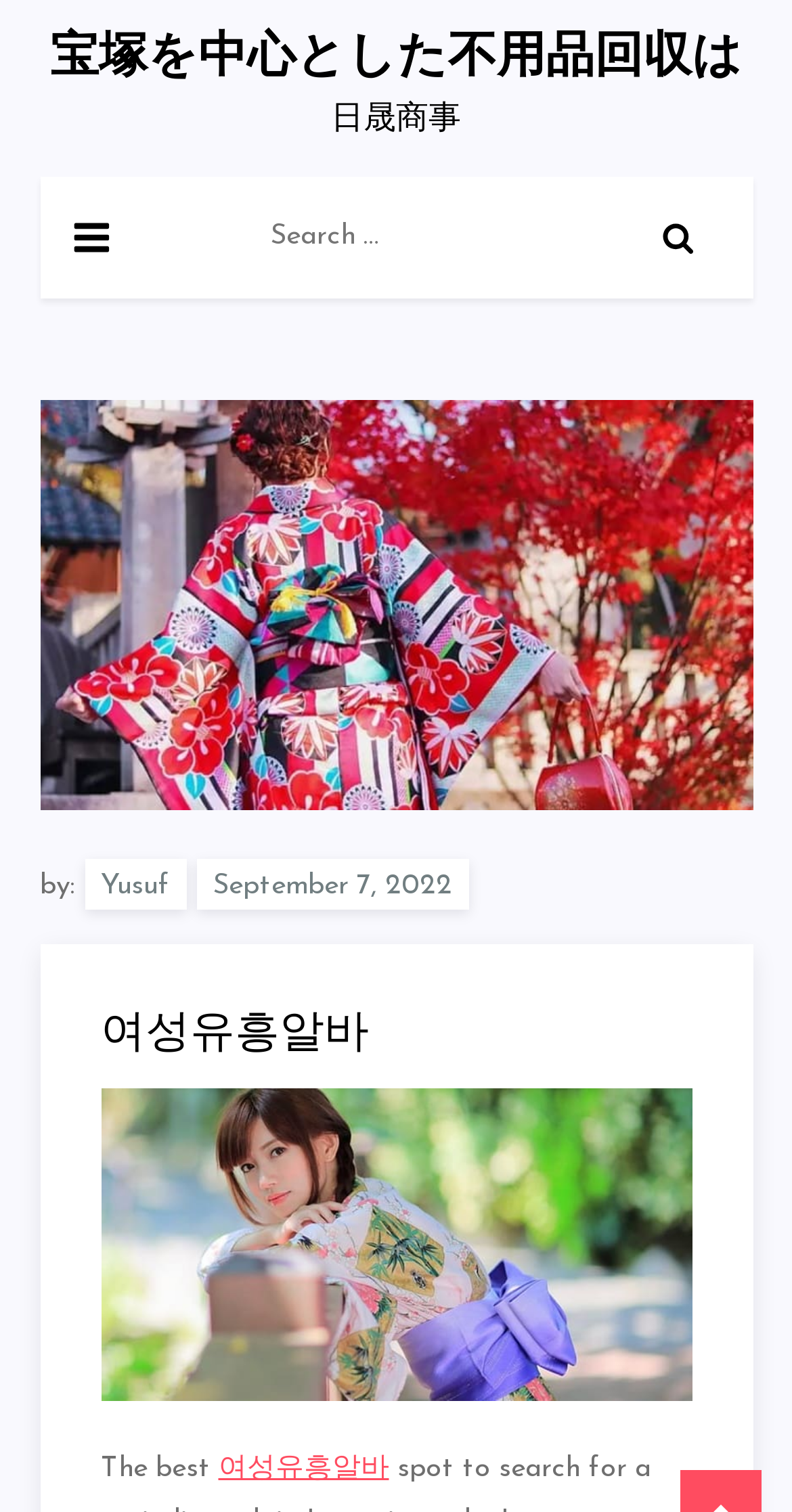Given the element description "parent_node: Search for: value="Search"", identify the bounding box of the corresponding UI element.

[0.79, 0.117, 0.923, 0.197]